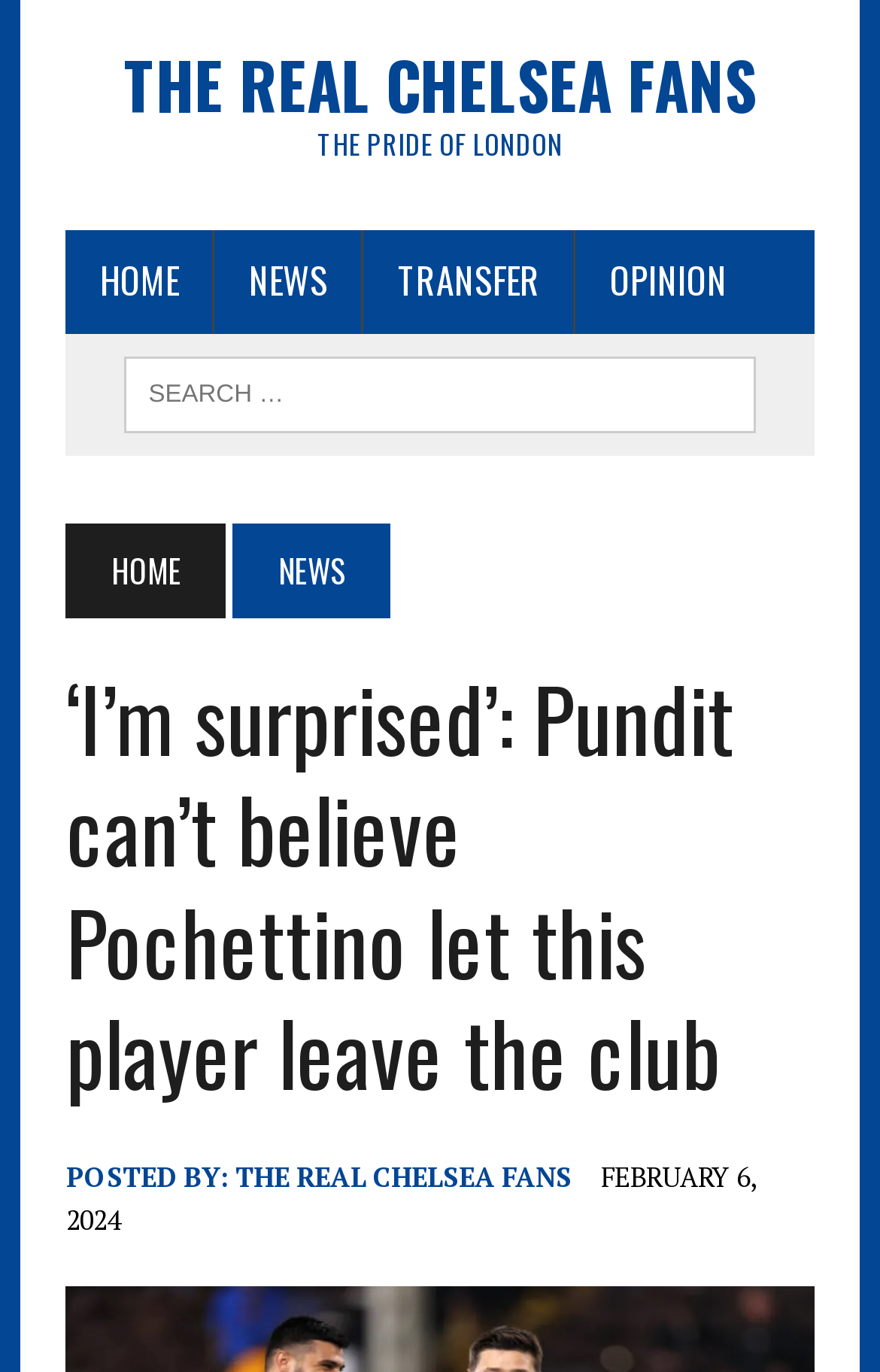Determine the bounding box coordinates of the element that should be clicked to execute the following command: "go to the NEWS page".

[0.244, 0.168, 0.411, 0.243]